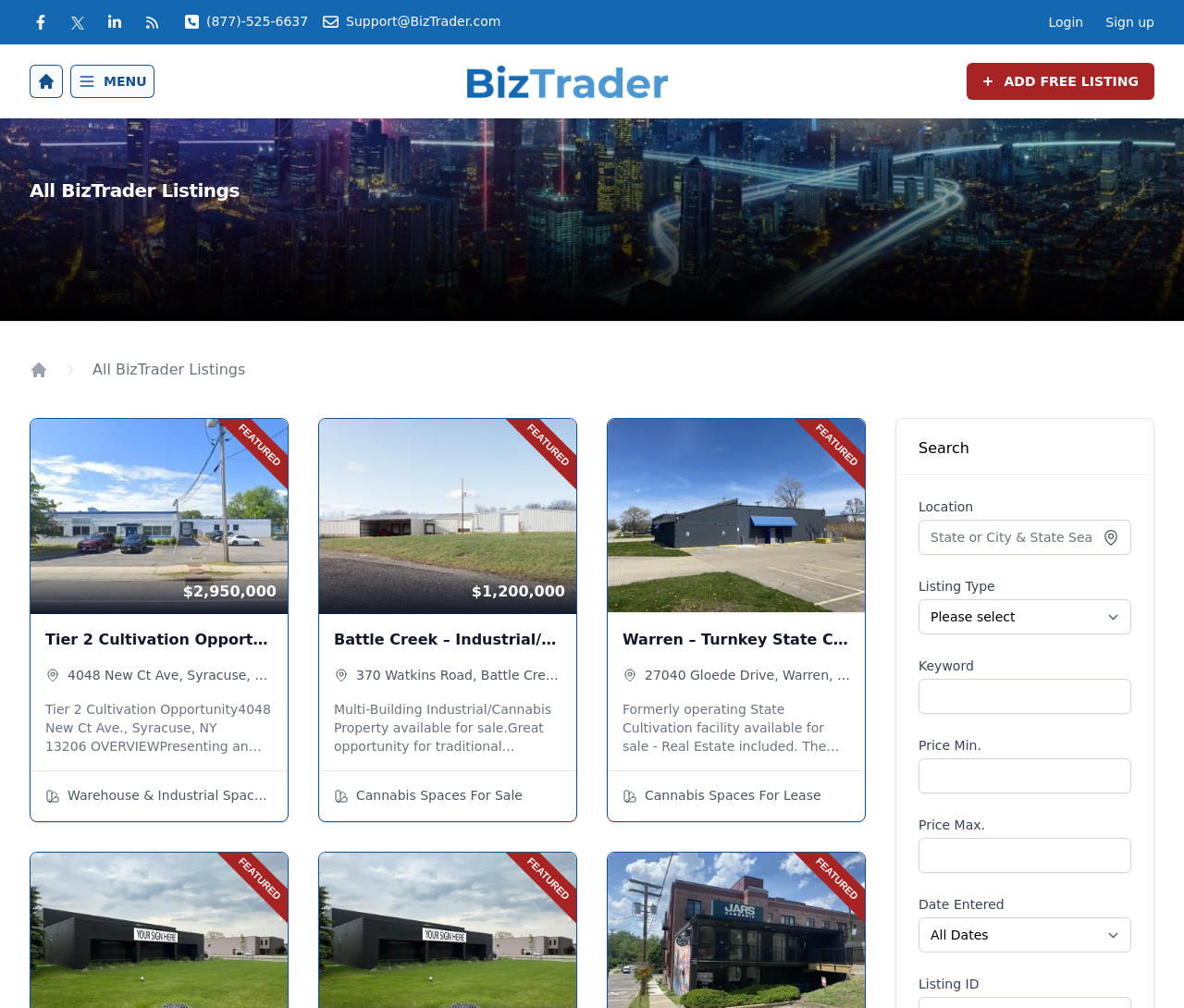How many search filters are available on the webpage?
Look at the image and respond with a one-word or short phrase answer.

6